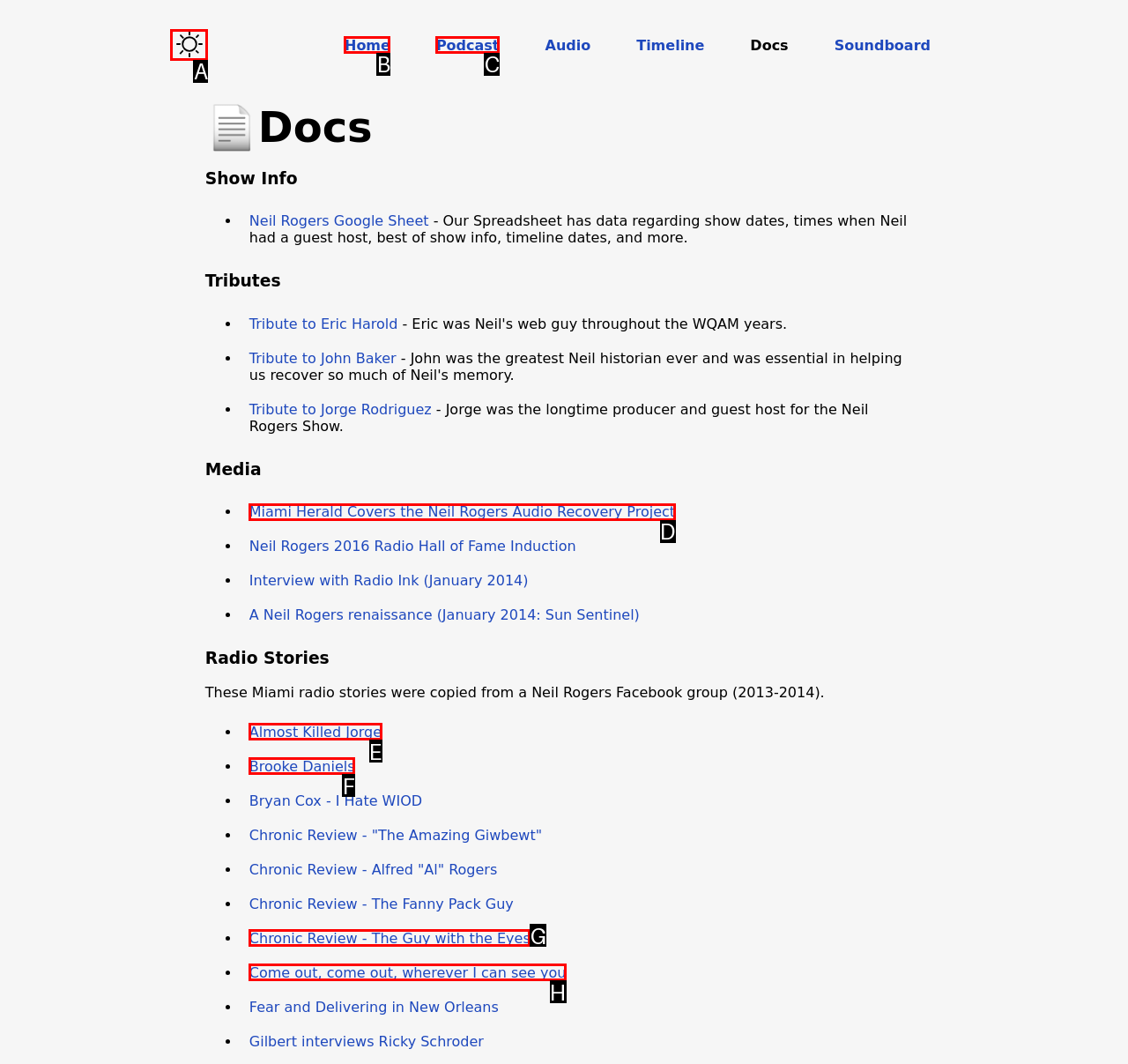Pinpoint the HTML element that fits the description: Podcast
Answer by providing the letter of the correct option.

C